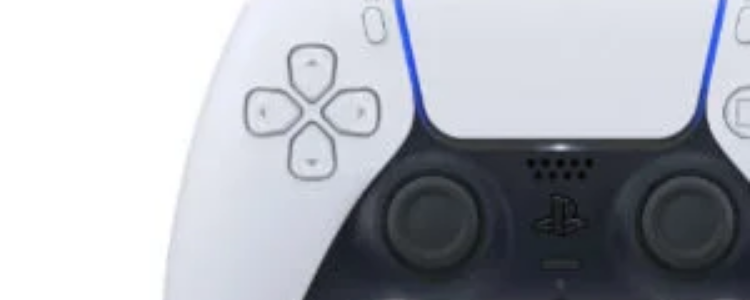What is the purpose of the central touchpad?
Using the information from the image, give a concise answer in one word or a short phrase.

Enhanced gaming experience